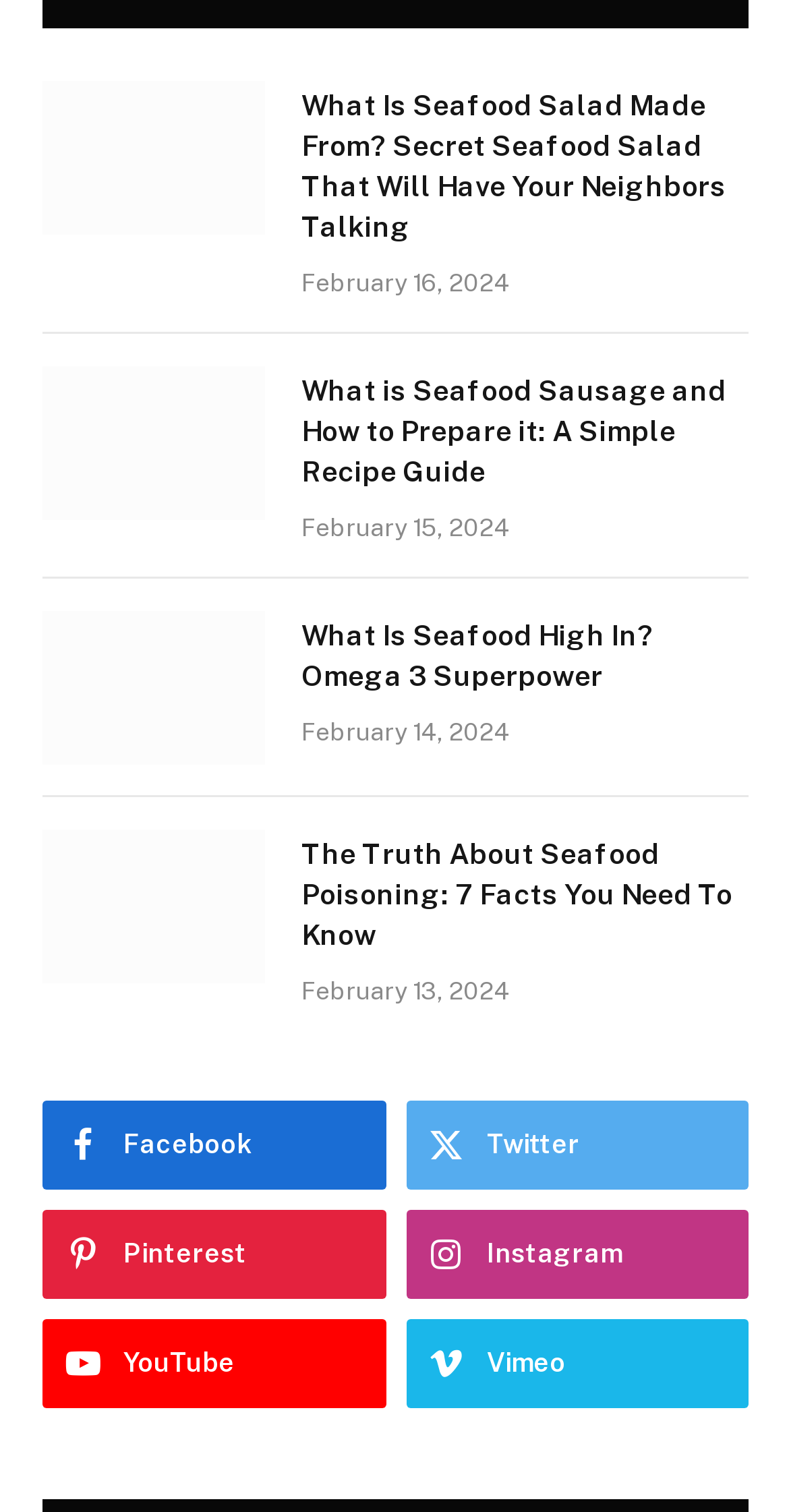What is the date of the second article?
Using the information from the image, give a concise answer in one word or a short phrase.

February 15, 2024